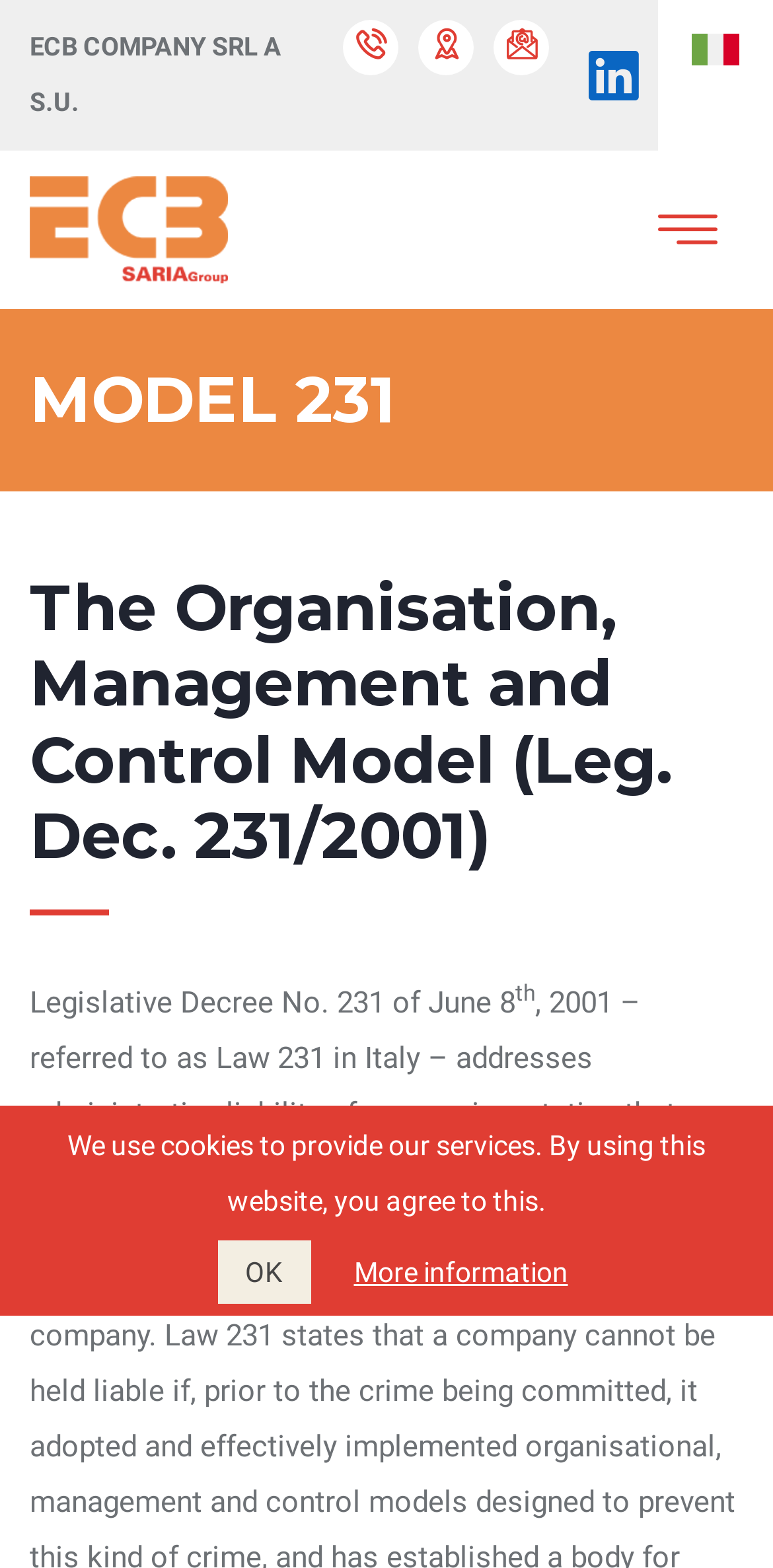Specify the bounding box coordinates of the area to click in order to follow the given instruction: "Go to the Italiana page."

[0.89, 0.013, 0.962, 0.048]